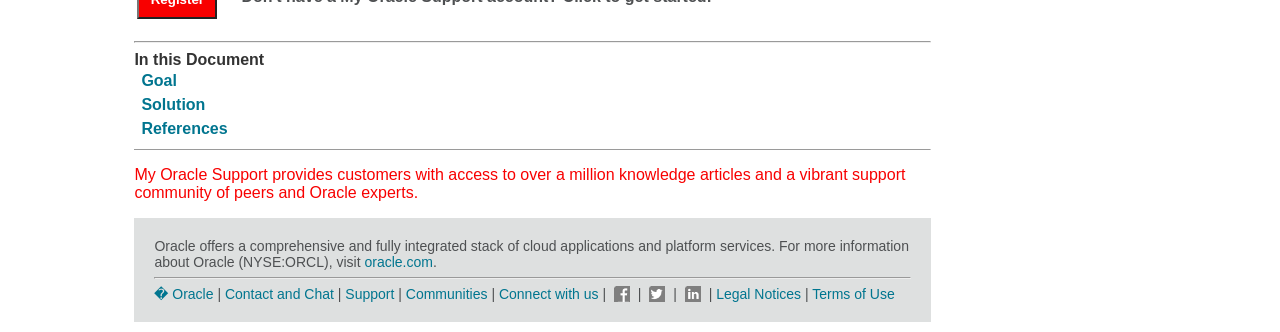Please provide the bounding box coordinates for the element that needs to be clicked to perform the instruction: "Click on References". The coordinates must consist of four float numbers between 0 and 1, formatted as [left, top, right, bottom].

[0.11, 0.36, 0.178, 0.411]